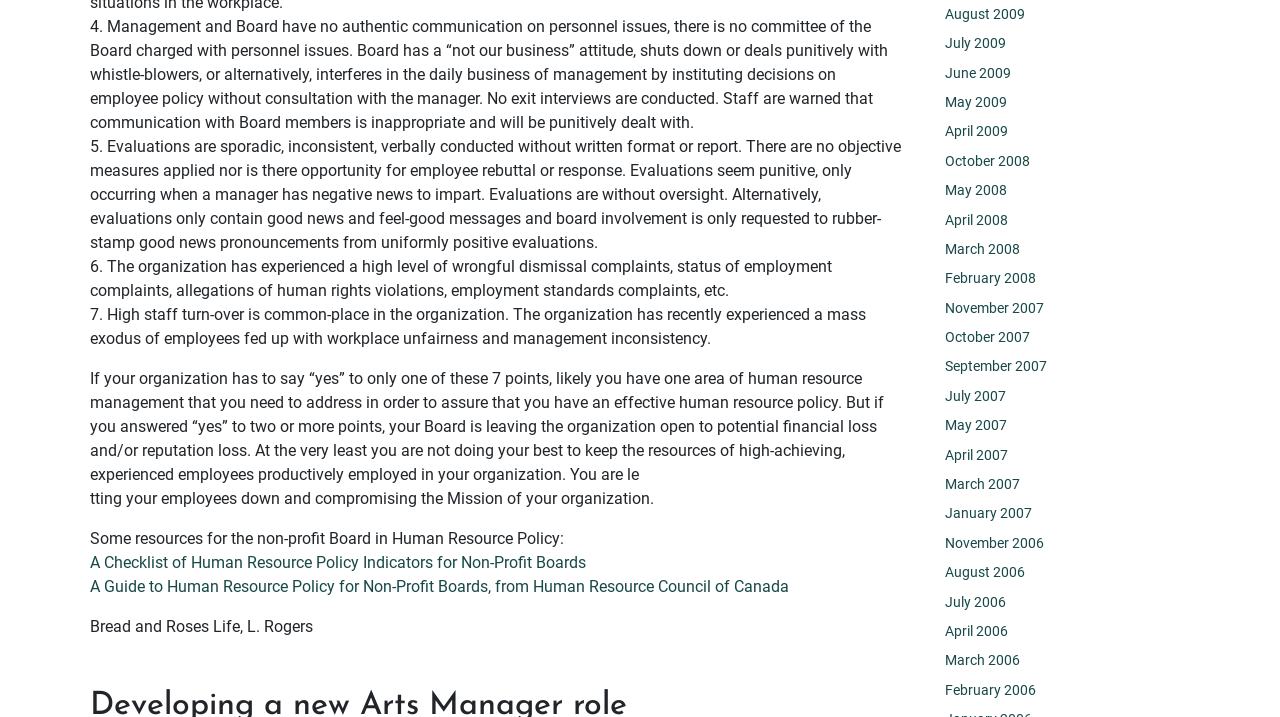What is the purpose of the links at the bottom of the webpage?
Please answer the question as detailed as possible based on the image.

The links at the bottom of the webpage appear to be an archive of past articles or blog posts, organized by month and year. They likely provide access to previous content related to human resource policy and management.